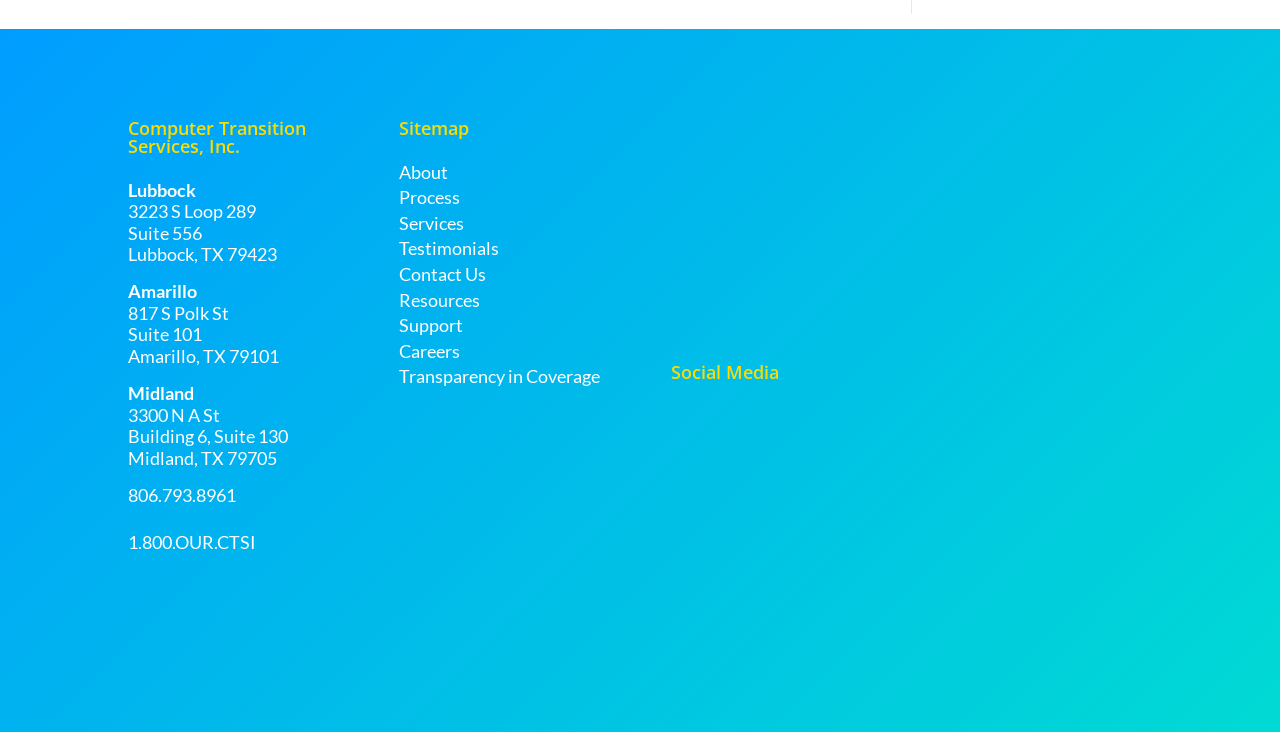Kindly provide the bounding box coordinates of the section you need to click on to fulfill the given instruction: "Visit Facebook page".

[0.524, 0.555, 0.551, 0.608]